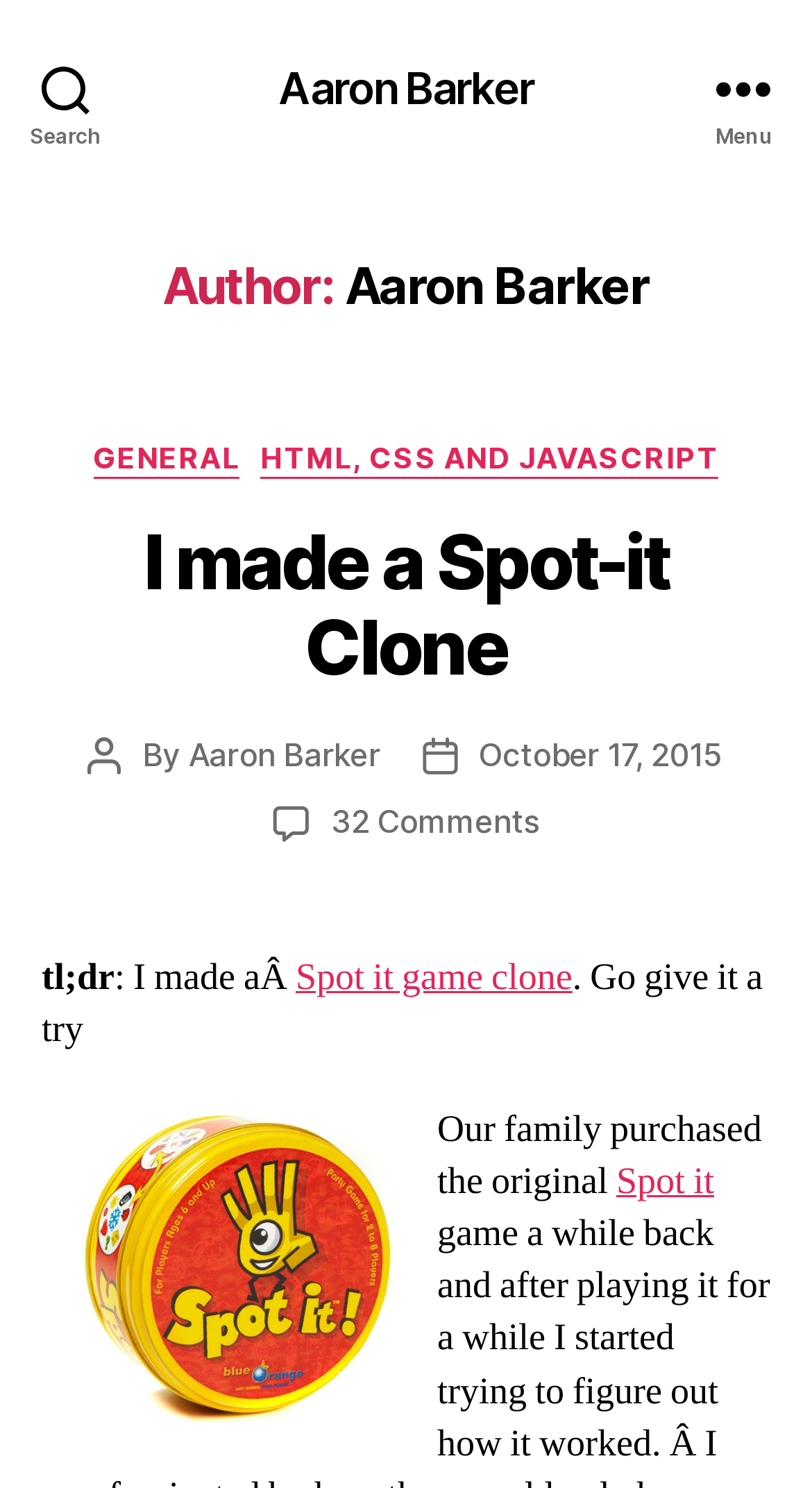Who is the author of this post?
Observe the image and answer the question with a one-word or short phrase response.

Aaron Barker